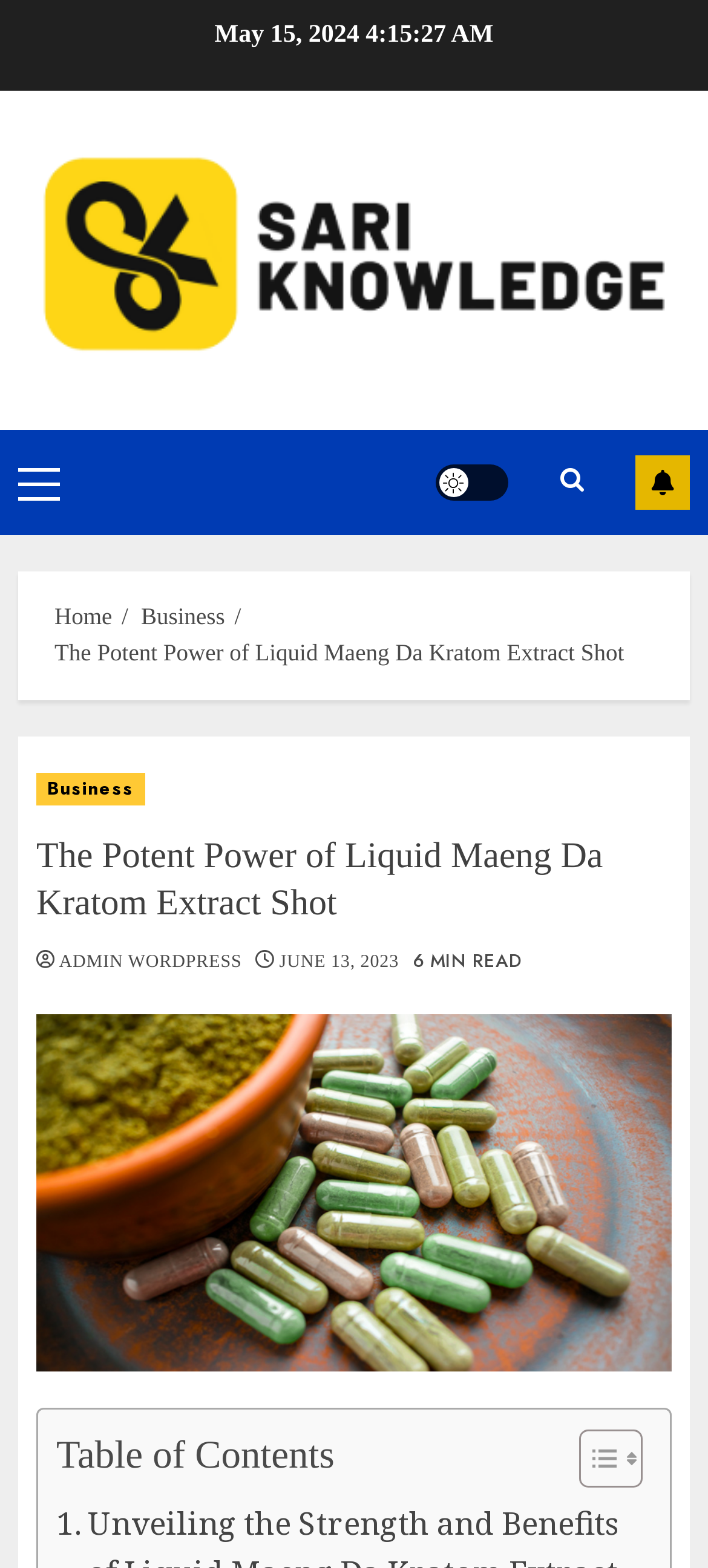Find the bounding box coordinates for the area that must be clicked to perform this action: "Open the primary menu".

[0.026, 0.274, 0.103, 0.341]